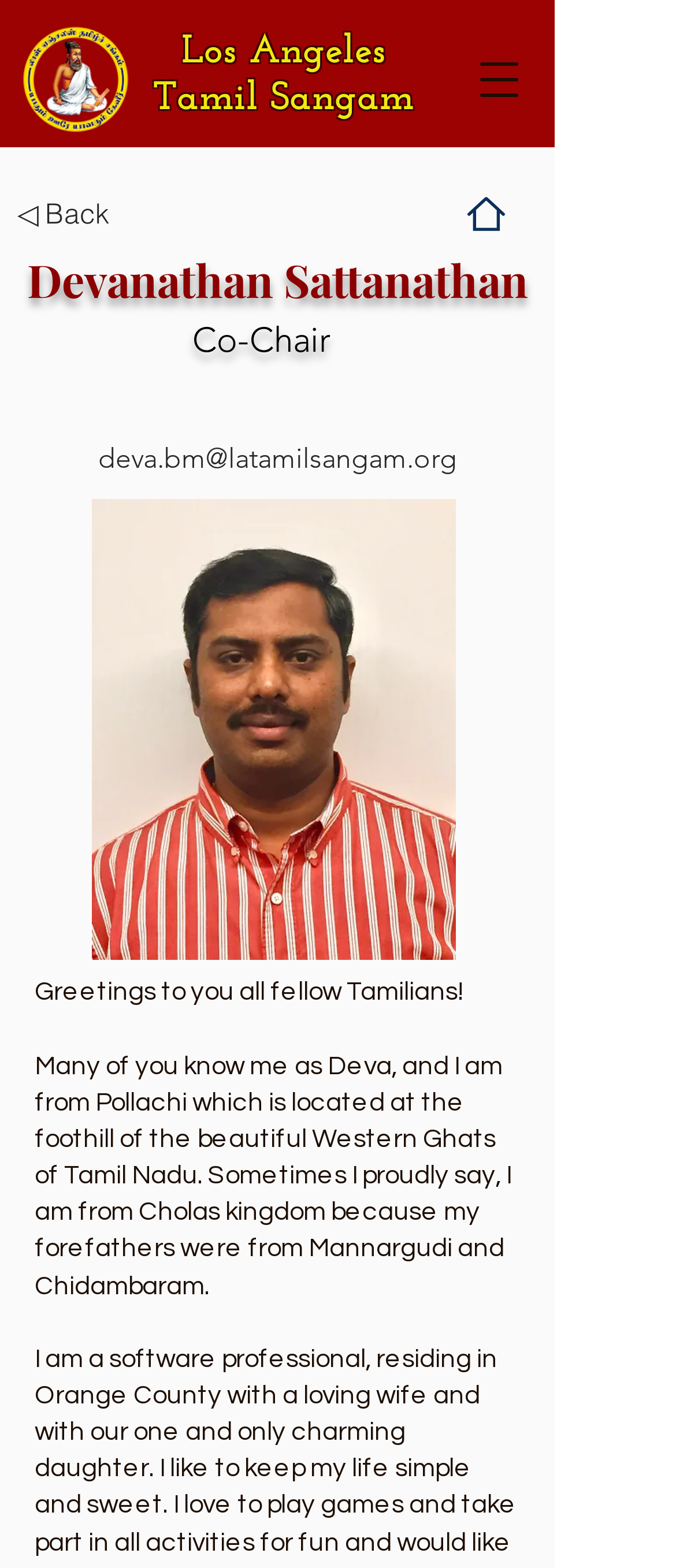Using the information in the image, could you please answer the following question in detail:
What is the name of the person described on this page?

Based on the webpage, I found a heading element with the text 'Devanathan Sattanathan' which is likely to be the name of the person being described.